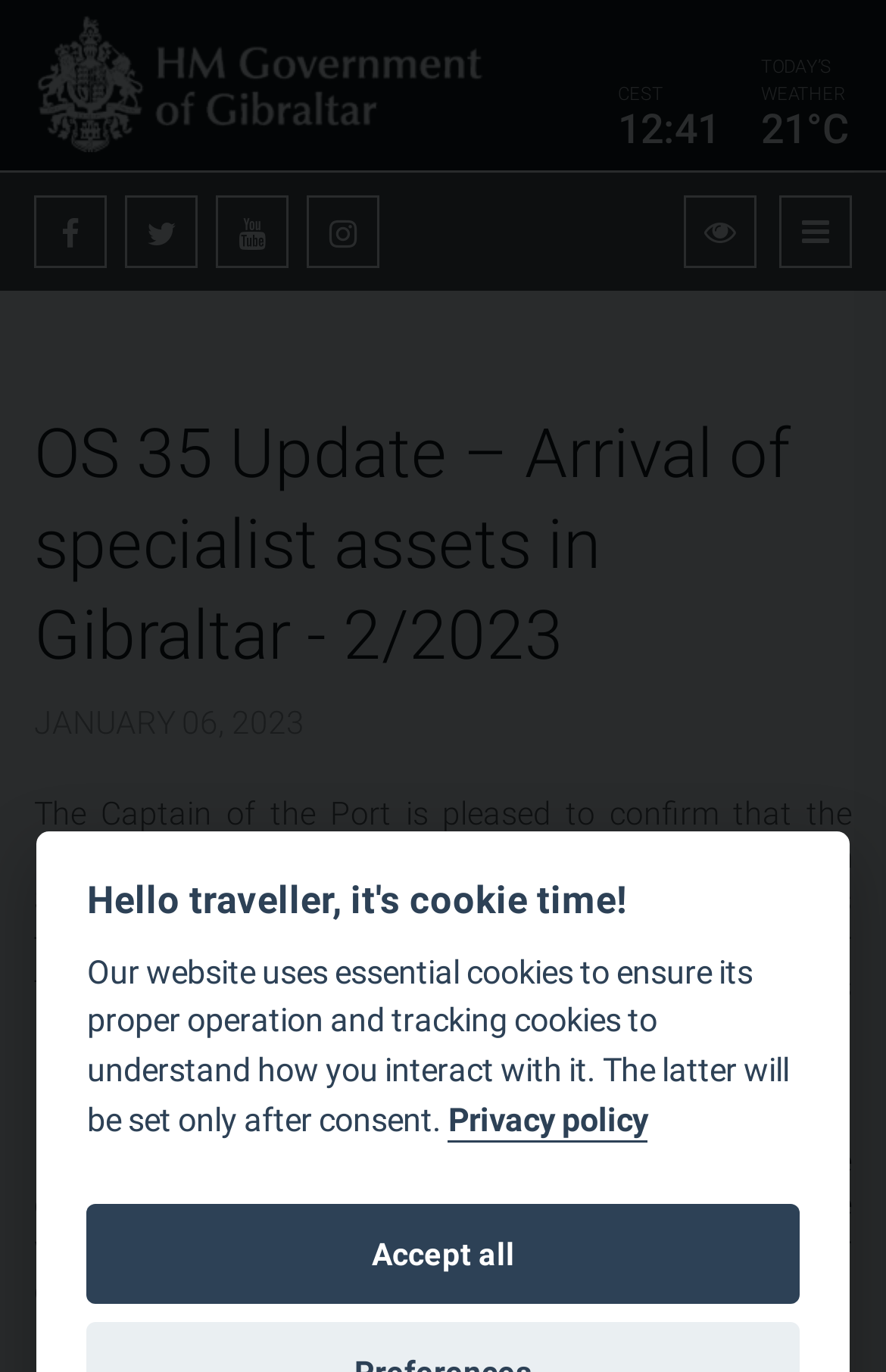What is the current temperature?
With the help of the image, please provide a detailed response to the question.

I found the current temperature by looking at the heading element that says '21°C' which is located below the 'TODAY’S WEATHER' text.